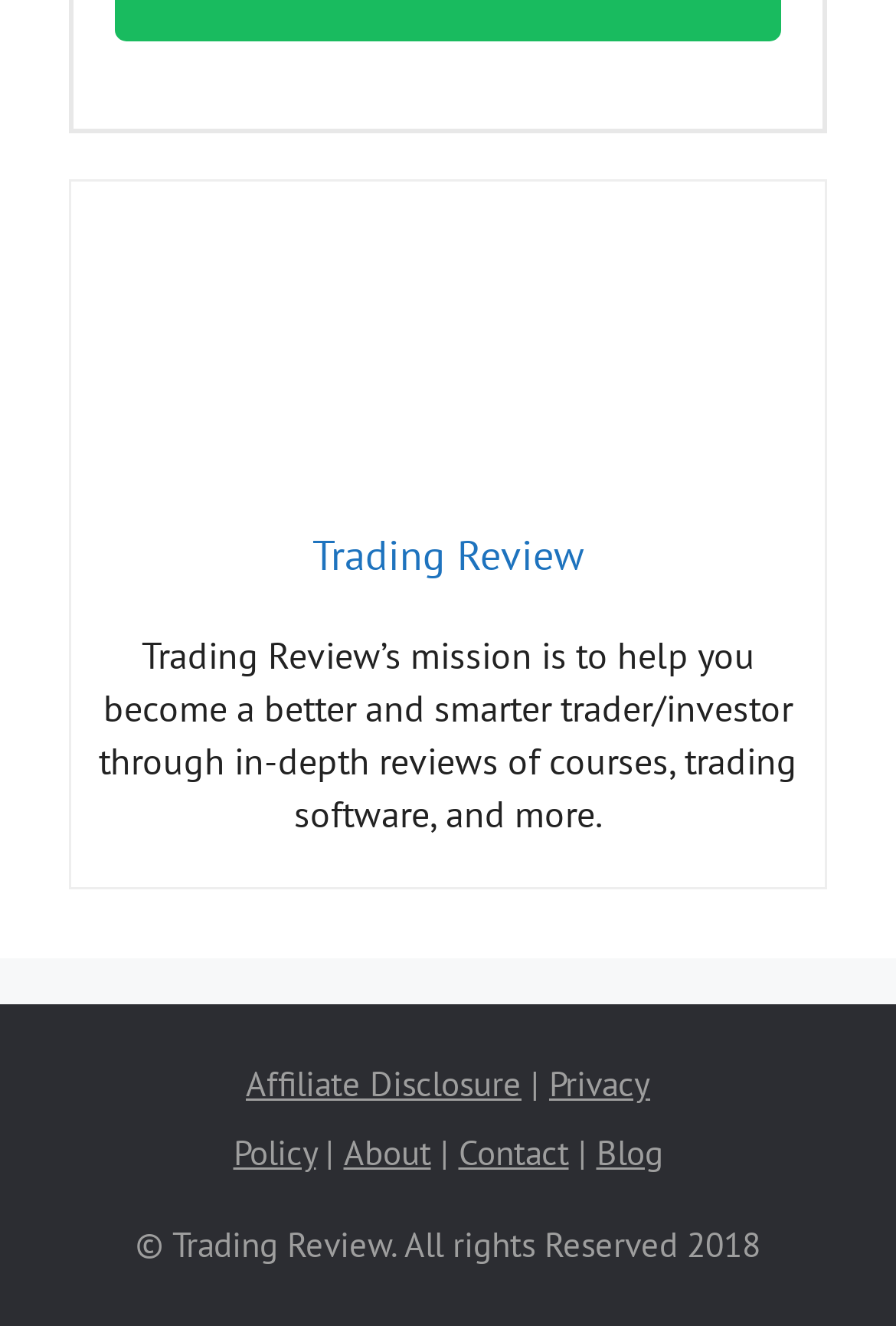Answer this question in one word or a short phrase: How many main navigation links are present?

5